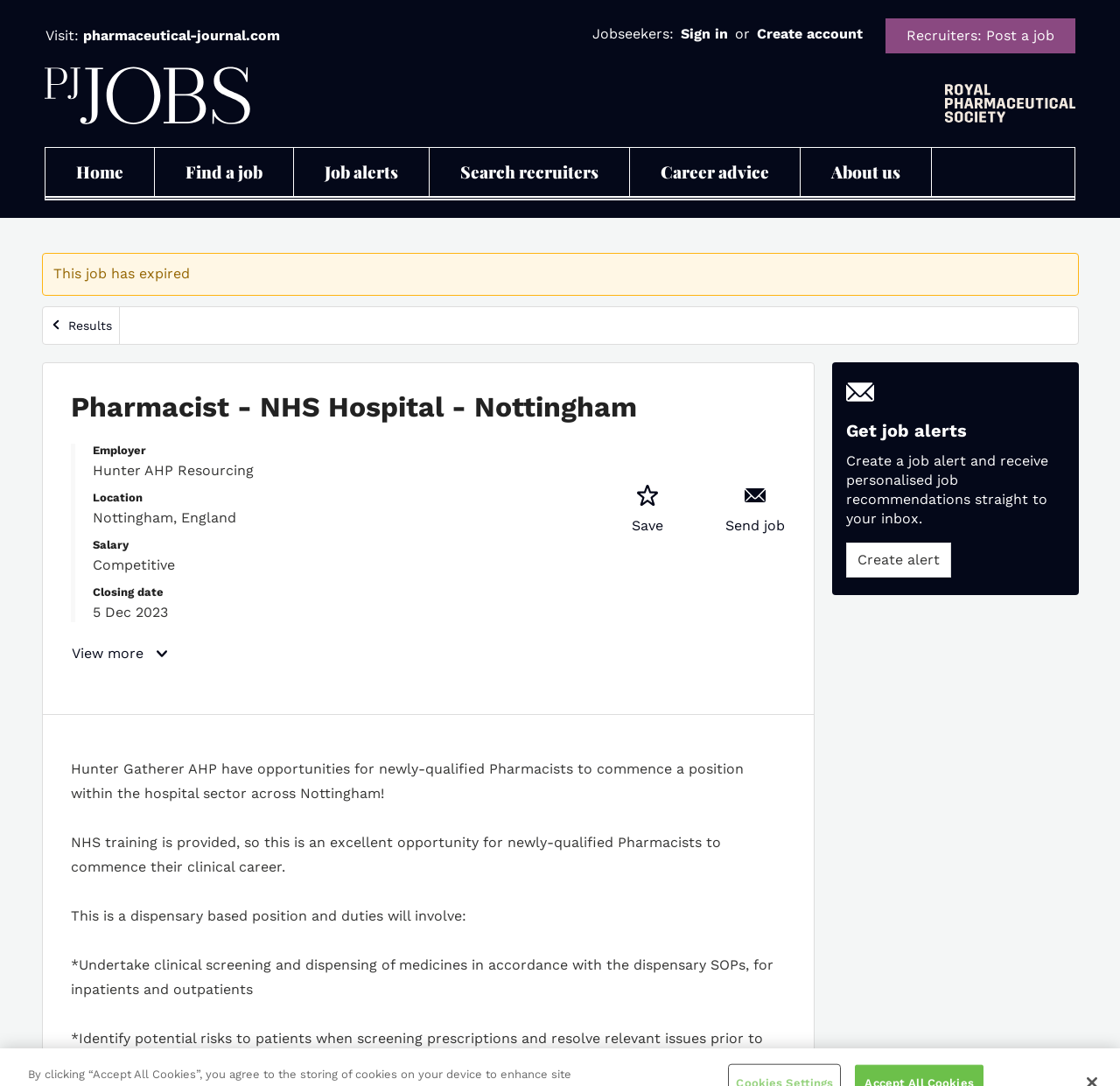What is the salary of the job posting?
Refer to the screenshot and answer in one word or phrase.

Competitive